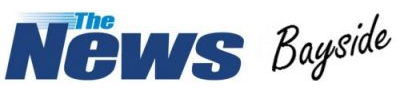What type of font is used for 'Bayside'?
Please elaborate on the answer to the question with detailed information.

The caption describes the word 'Bayside' as being styled in a more elegant, cursive font, which reflects a community-oriented and approachable character.